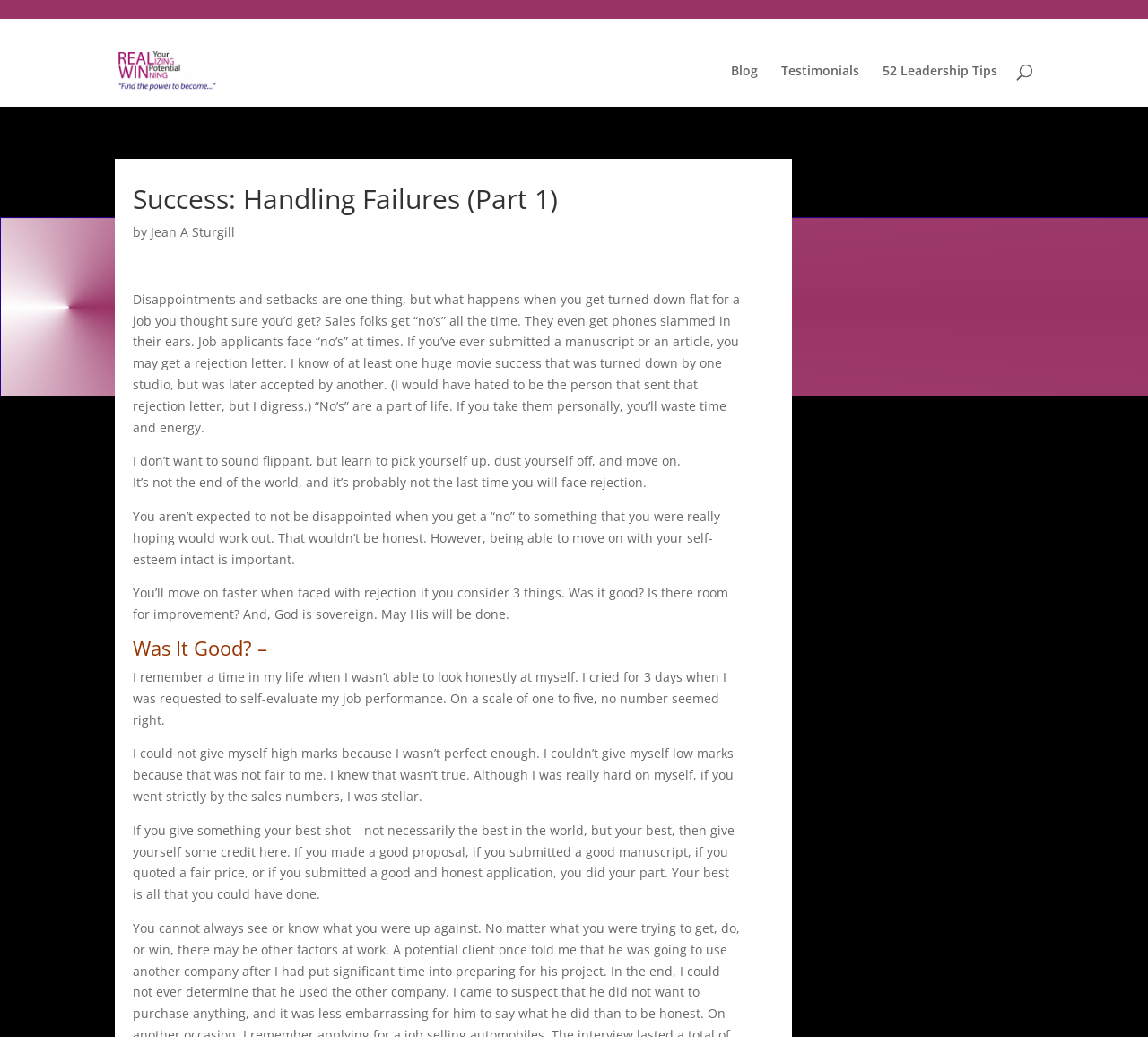Give a one-word or short phrase answer to the question: 
What is the purpose of the search box?

To search for content